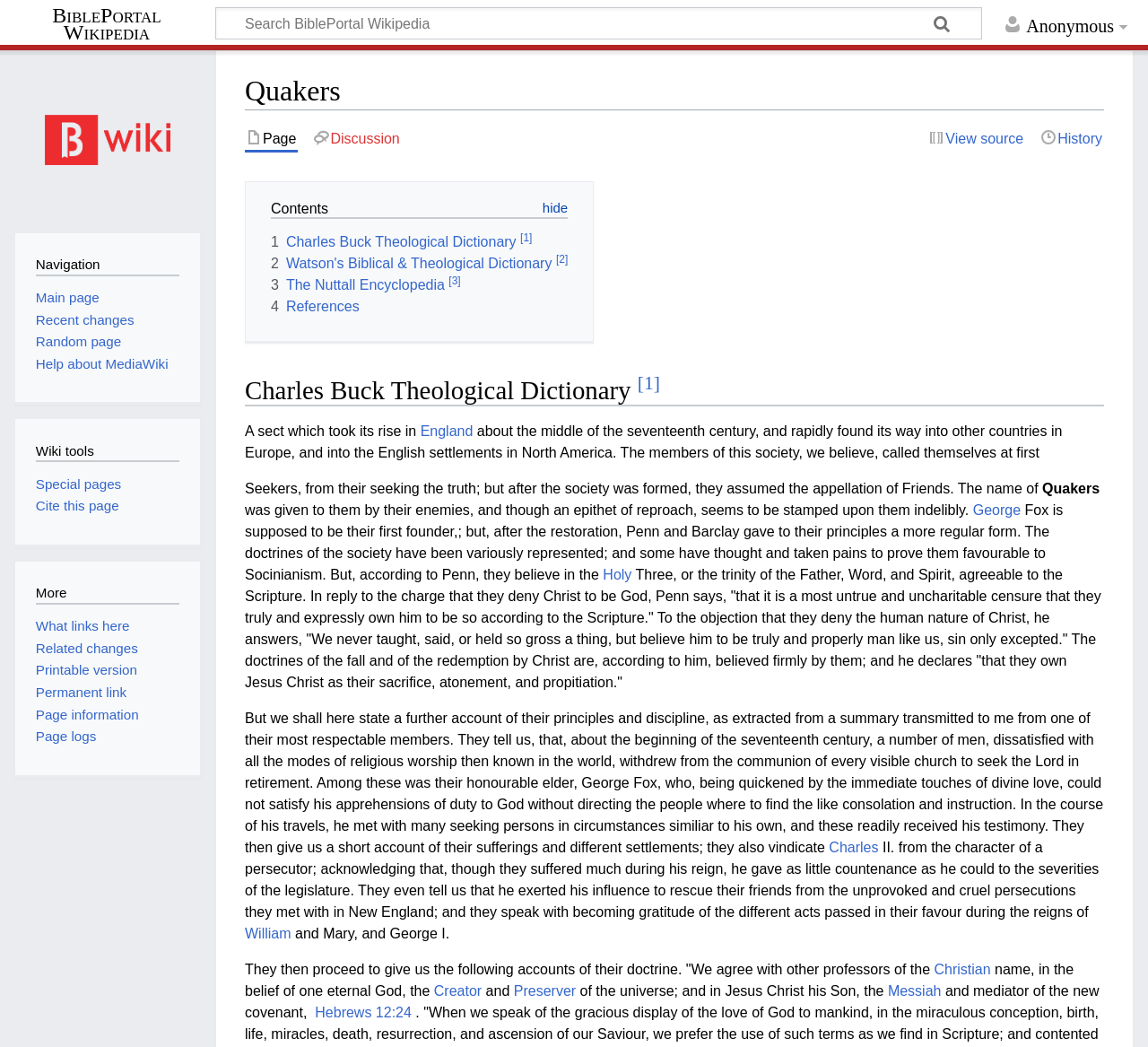Please look at the image and answer the question with a detailed explanation: What is the name of the sect that took its rise in England?

The question is asking about the name of the sect that originated in England. According to the webpage, the answer can be found in the paragraph that starts with 'A sect which took its rise in...' and it is mentioned that the members of this society called themselves at first 'Seekers, from their seeking the truth; but after the society was formed, they assumed the appellation of Friends.' However, it is also mentioned that the name of 'Quakers' was given to them by their enemies, and though an epithet of reproach, seems to be stamped upon them indelibly.